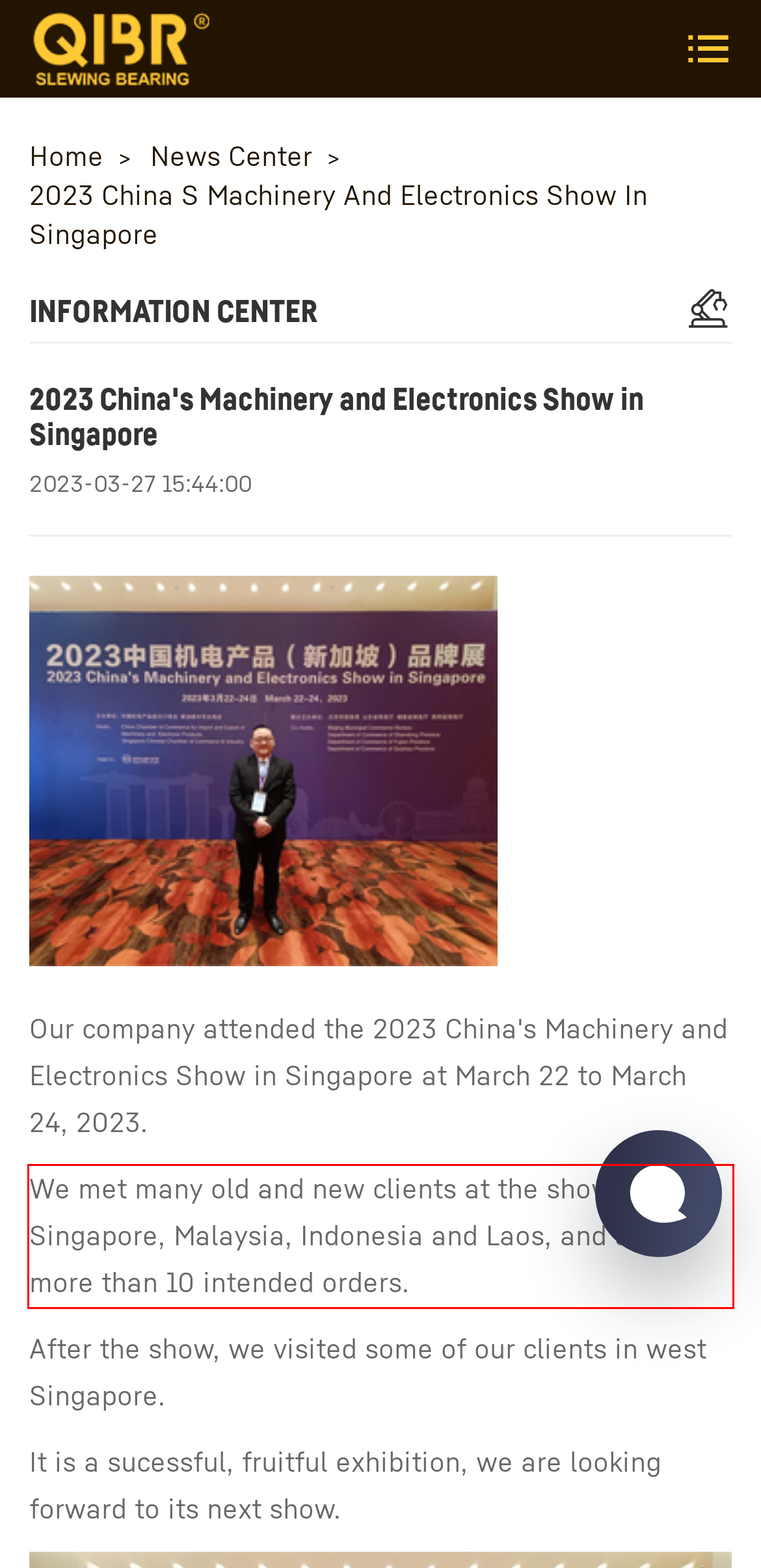You are provided with a screenshot of a webpage that includes a red bounding box. Extract and generate the text content found within the red bounding box.

We met many old and new clients at the show from Singapore, Malaysia, Indonesia and Laos, and signed more than 10 intended orders.